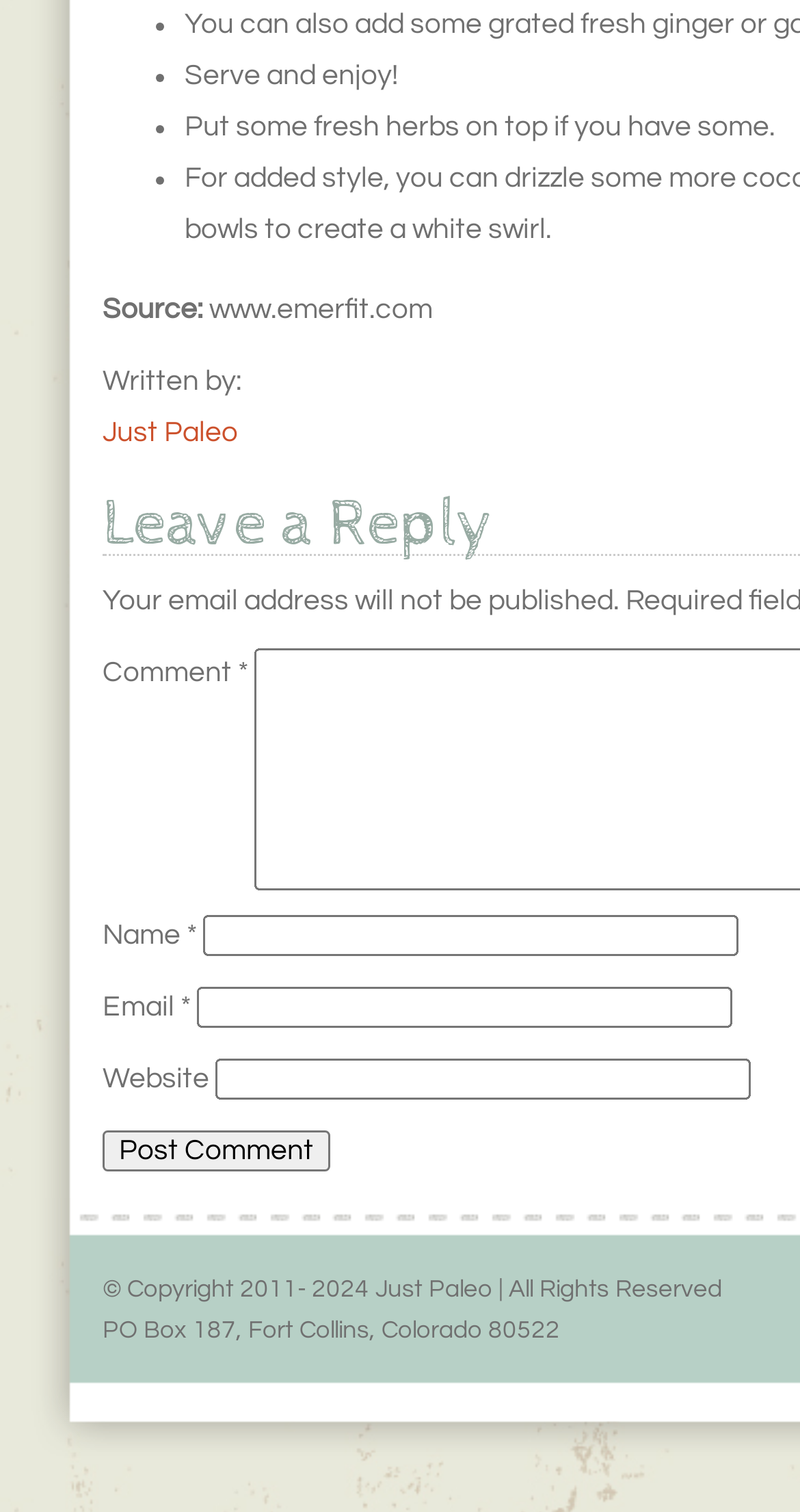Provide the bounding box coordinates in the format (top-left x, top-left y, bottom-right x, bottom-right y). All values are floating point numbers between 0 and 1. Determine the bounding box coordinate of the UI element described as: parent_node: Website name="url"

[0.269, 0.7, 0.938, 0.727]